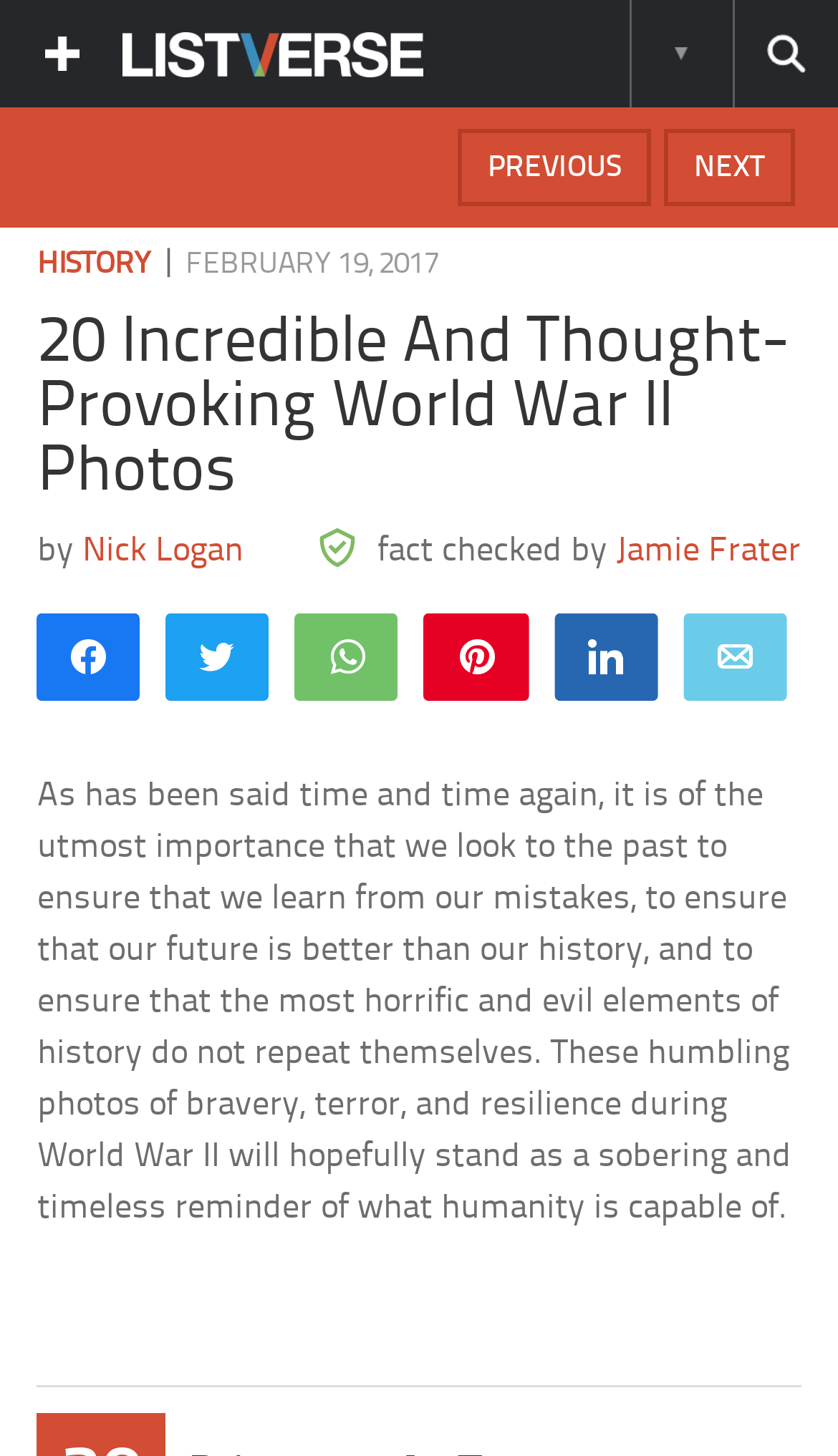Determine the bounding box coordinates (top-left x, top-left y, bottom-right x, bottom-right y) of the UI element described in the following text: Search this site

[0.874, 0.0, 1.0, 0.074]